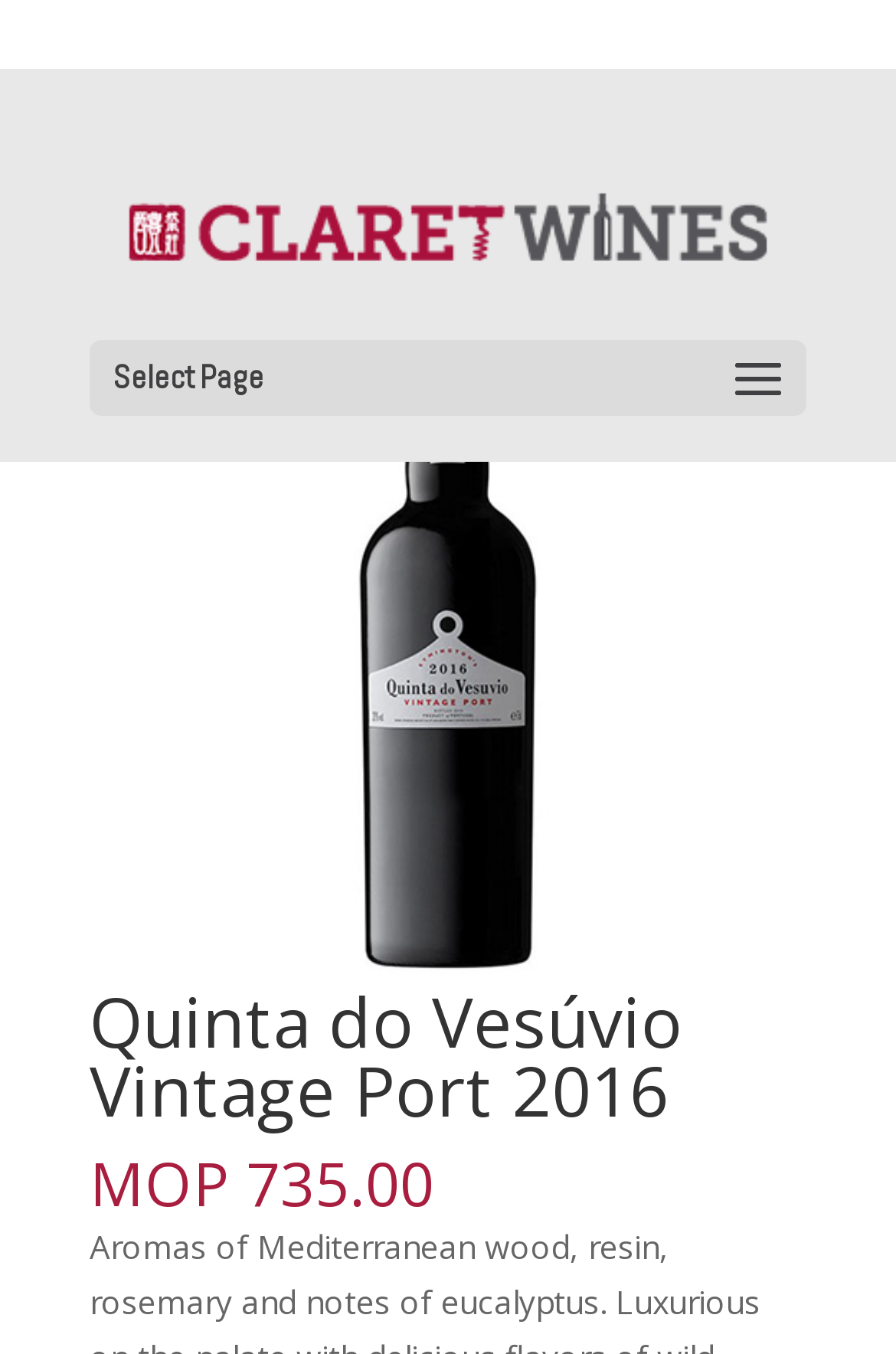Is there a search function on the webpage?
Using the image as a reference, give a one-word or short phrase answer.

Yes